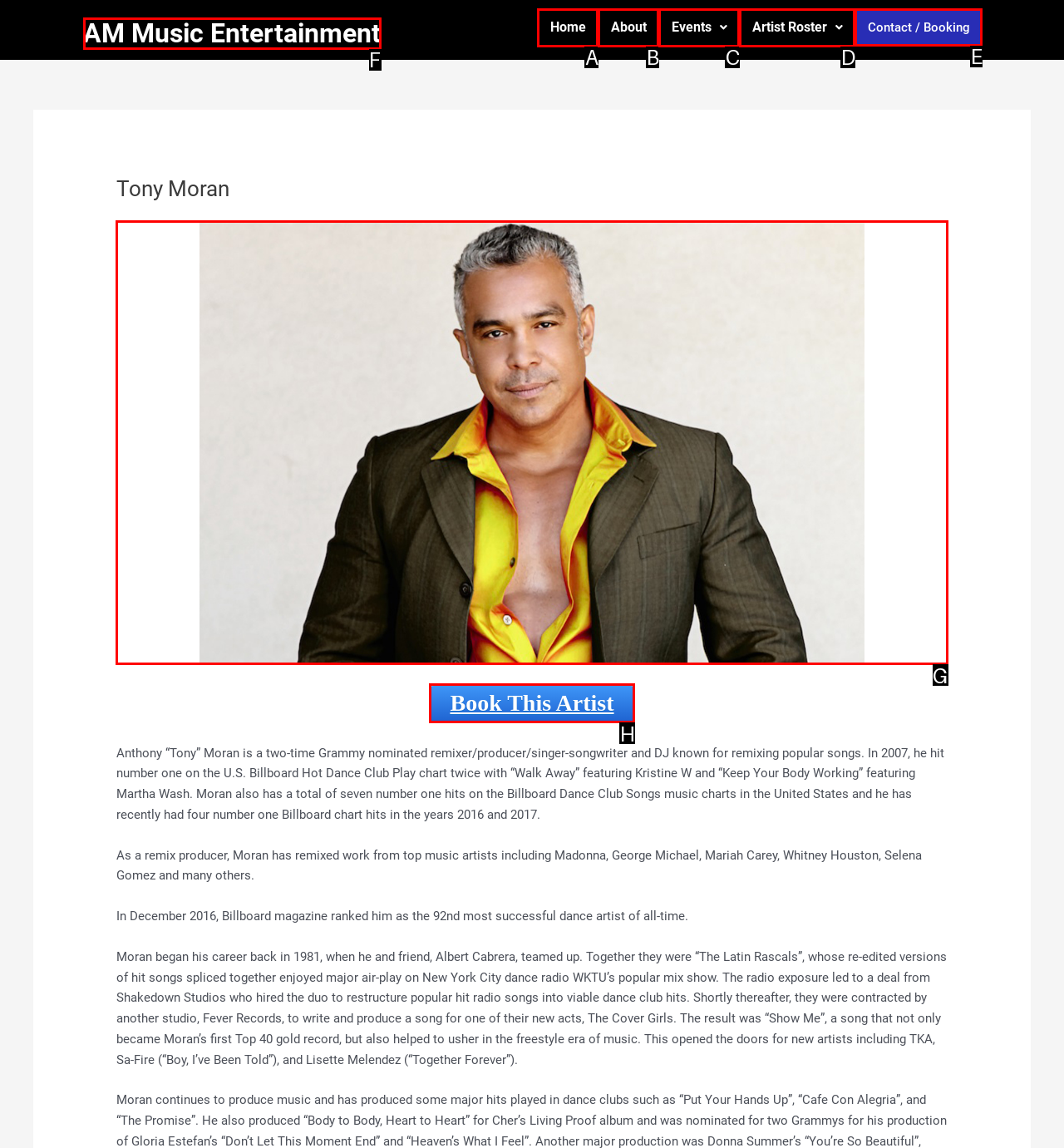Select the appropriate bounding box to fulfill the task: Learn more about Tony Moran Respond with the corresponding letter from the choices provided.

G